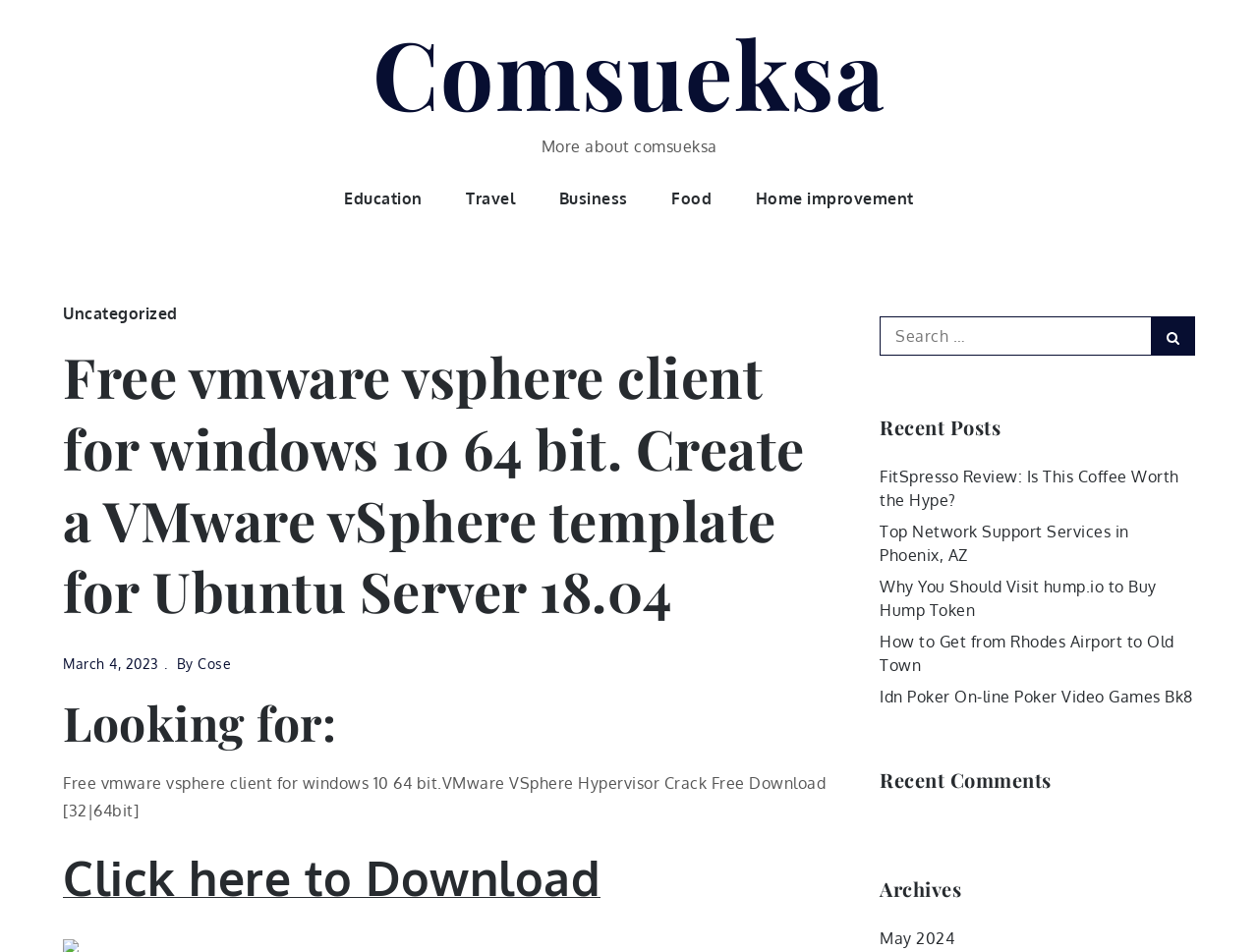Identify the bounding box coordinates of the section to be clicked to complete the task described by the following instruction: "Click on the 'May 2024' archive". The coordinates should be four float numbers between 0 and 1, formatted as [left, top, right, bottom].

[0.7, 0.975, 0.759, 0.996]